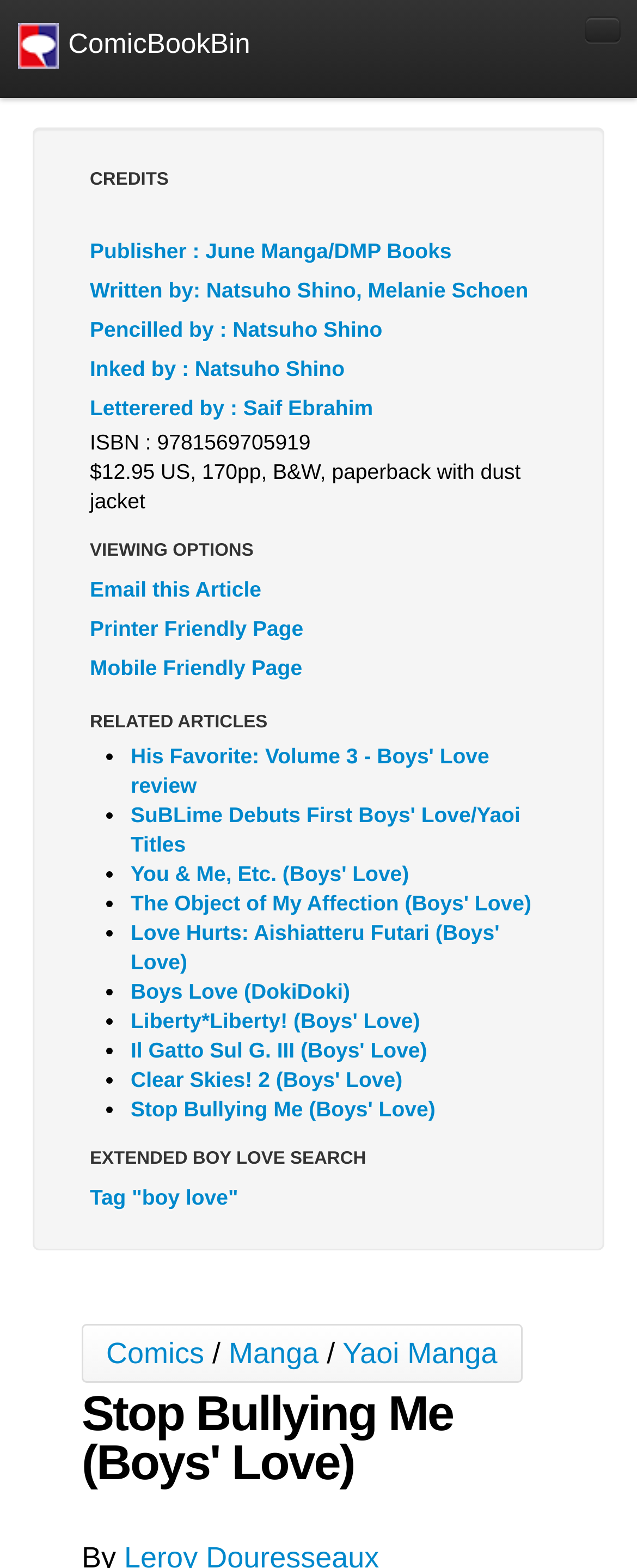Give a concise answer using only one word or phrase for this question:
What is the price of the book?

$12.95 US